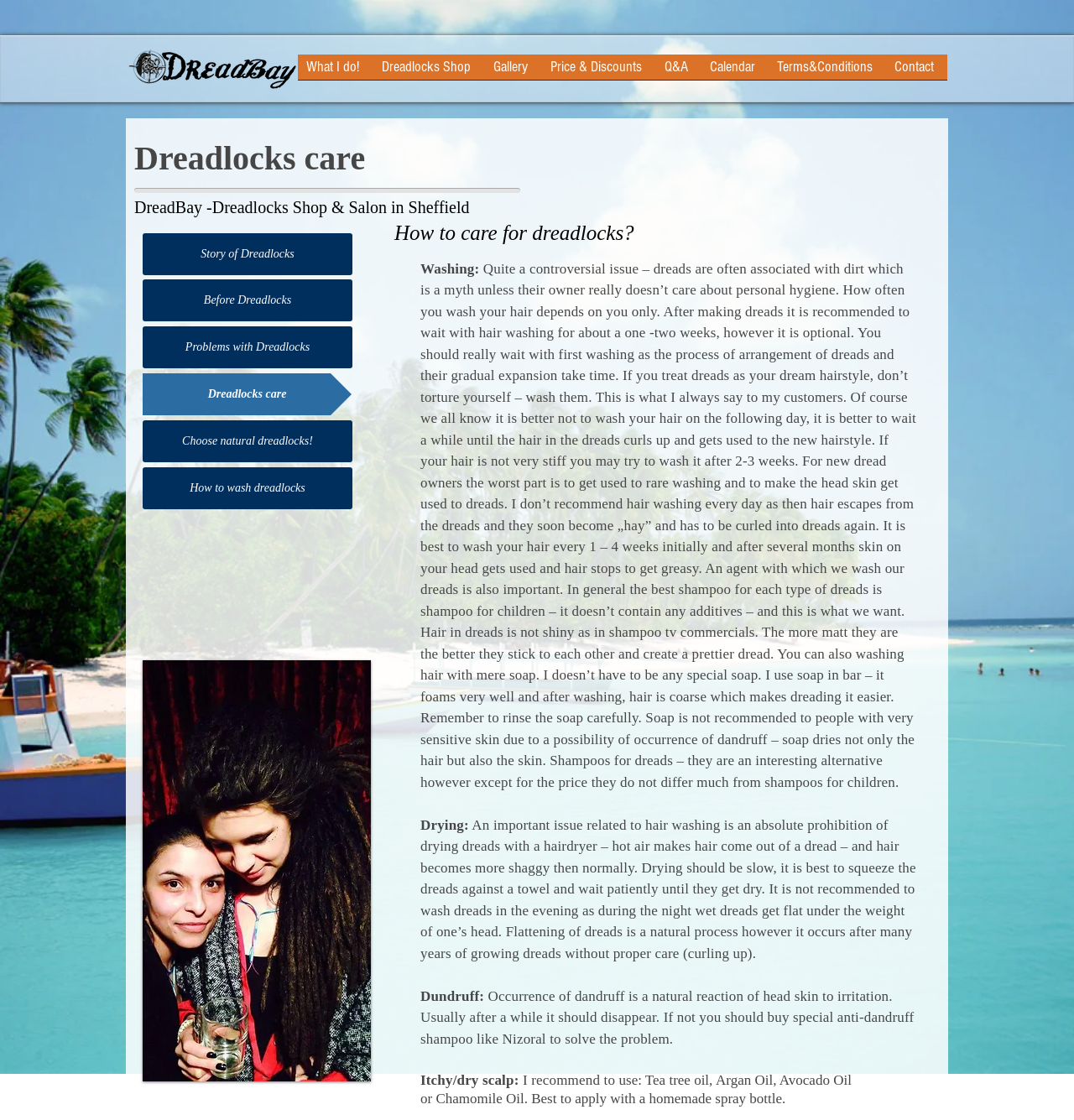How often should I wash my dreadlocks?
Using the information from the image, give a concise answer in one word or a short phrase.

1-4 weeks